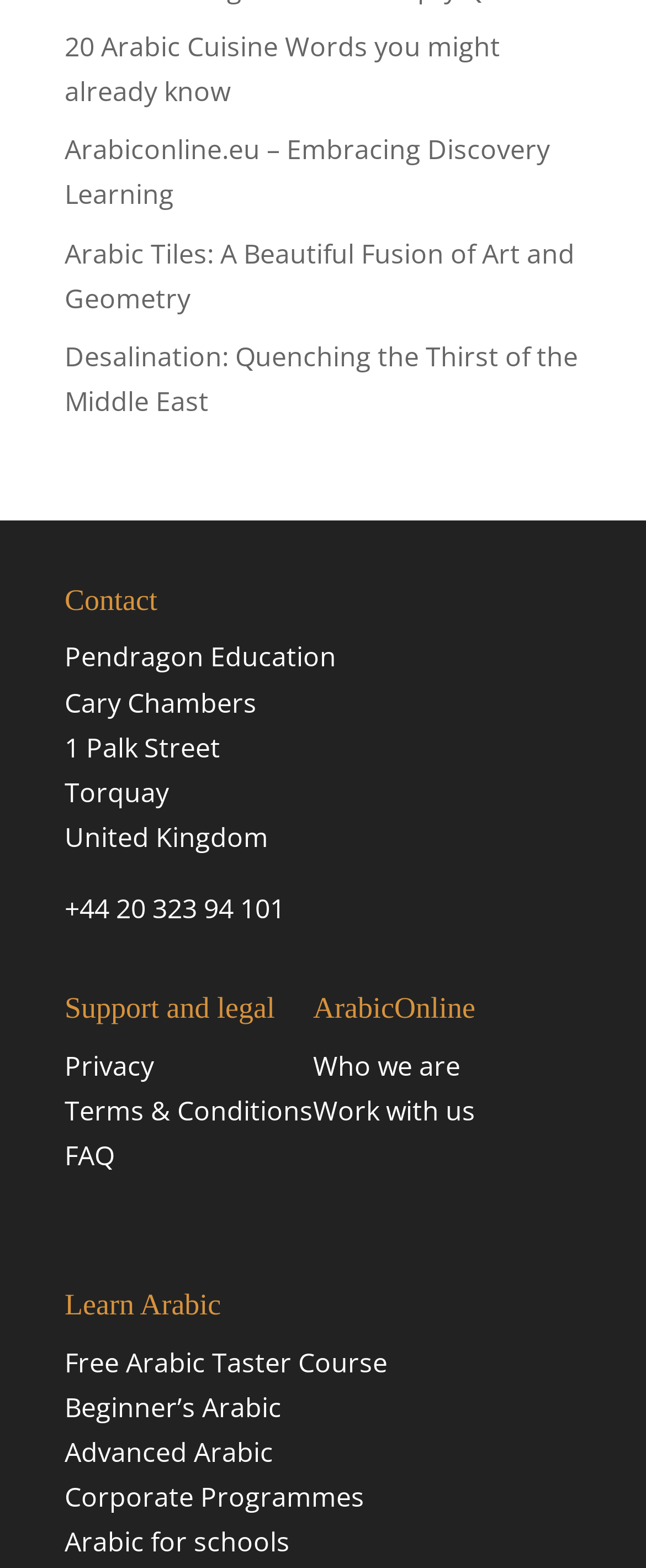Please identify the bounding box coordinates of the area that needs to be clicked to follow this instruction: "Take the 'Free Arabic Taster Course'".

[0.1, 0.857, 0.6, 0.88]